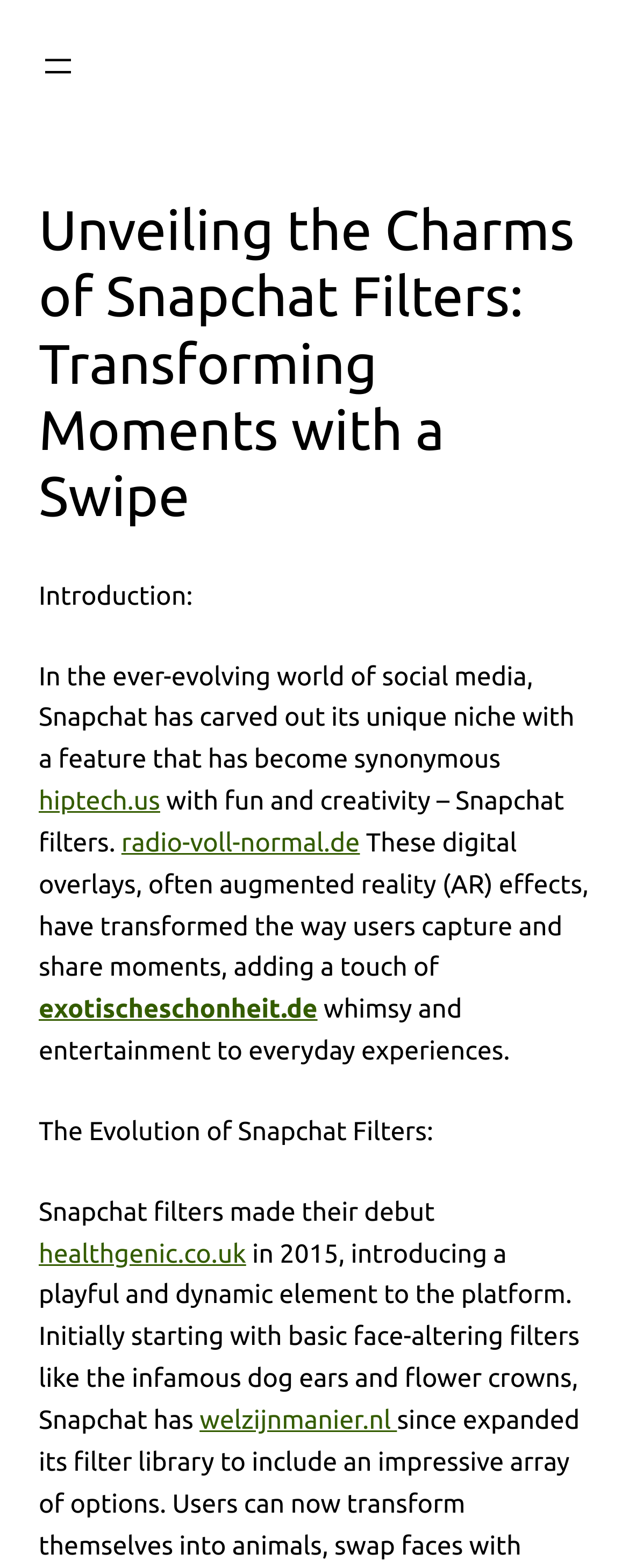For the following element description, predict the bounding box coordinates in the format (top-left x, top-left y, bottom-right x, bottom-right y). All values should be floating point numbers between 0 and 1. Description: healthgenic.co.uk

[0.062, 0.79, 0.391, 0.809]